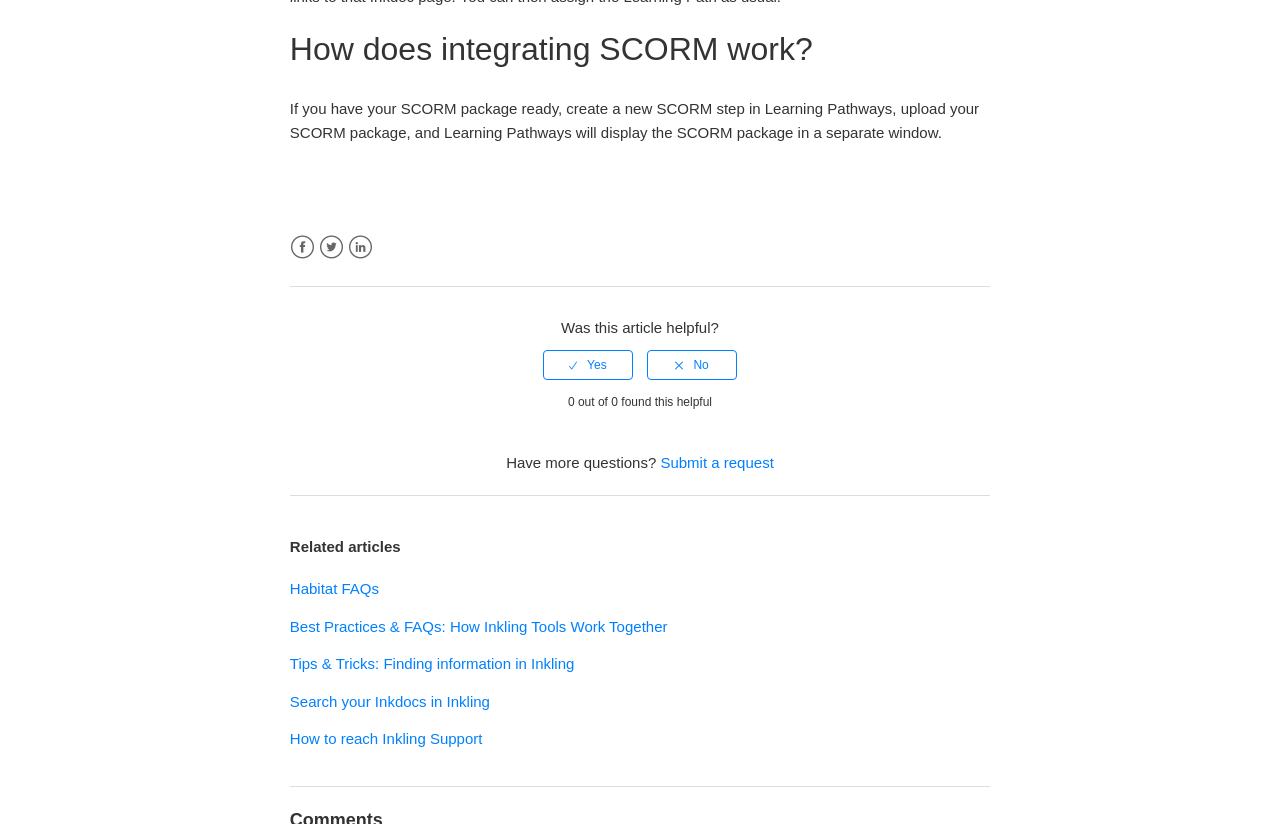Refer to the element description Nylon Filament Thread and identify the corresponding bounding box in the screenshot. Format the coordinates as (top-left x, top-left y, bottom-right x, bottom-right y) with values in the range of 0 to 1.

None